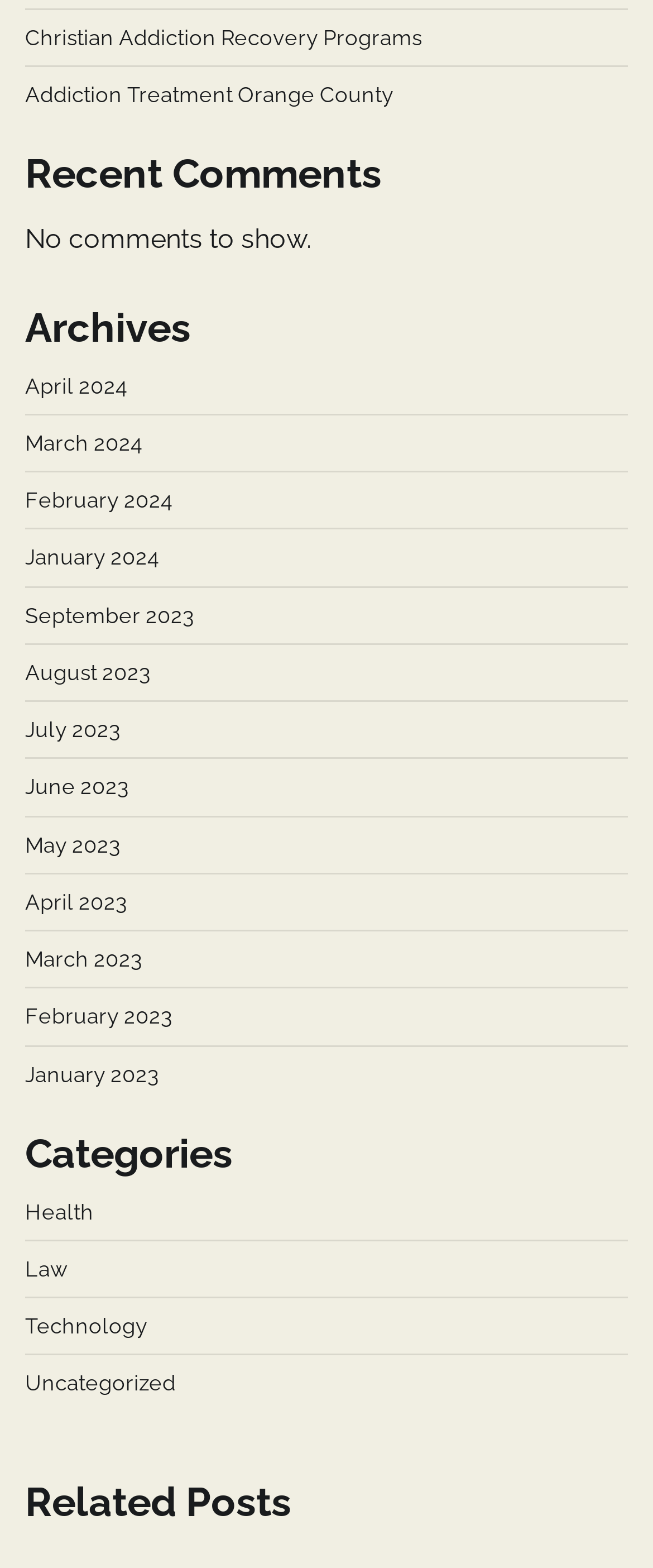Please answer the following question as detailed as possible based on the image: 
How many headings are on this webpage?

I identified the headings on the webpage, which are 'Recent Comments', 'Archives', 'Categories', and 'Related Posts', totaling 4 headings.